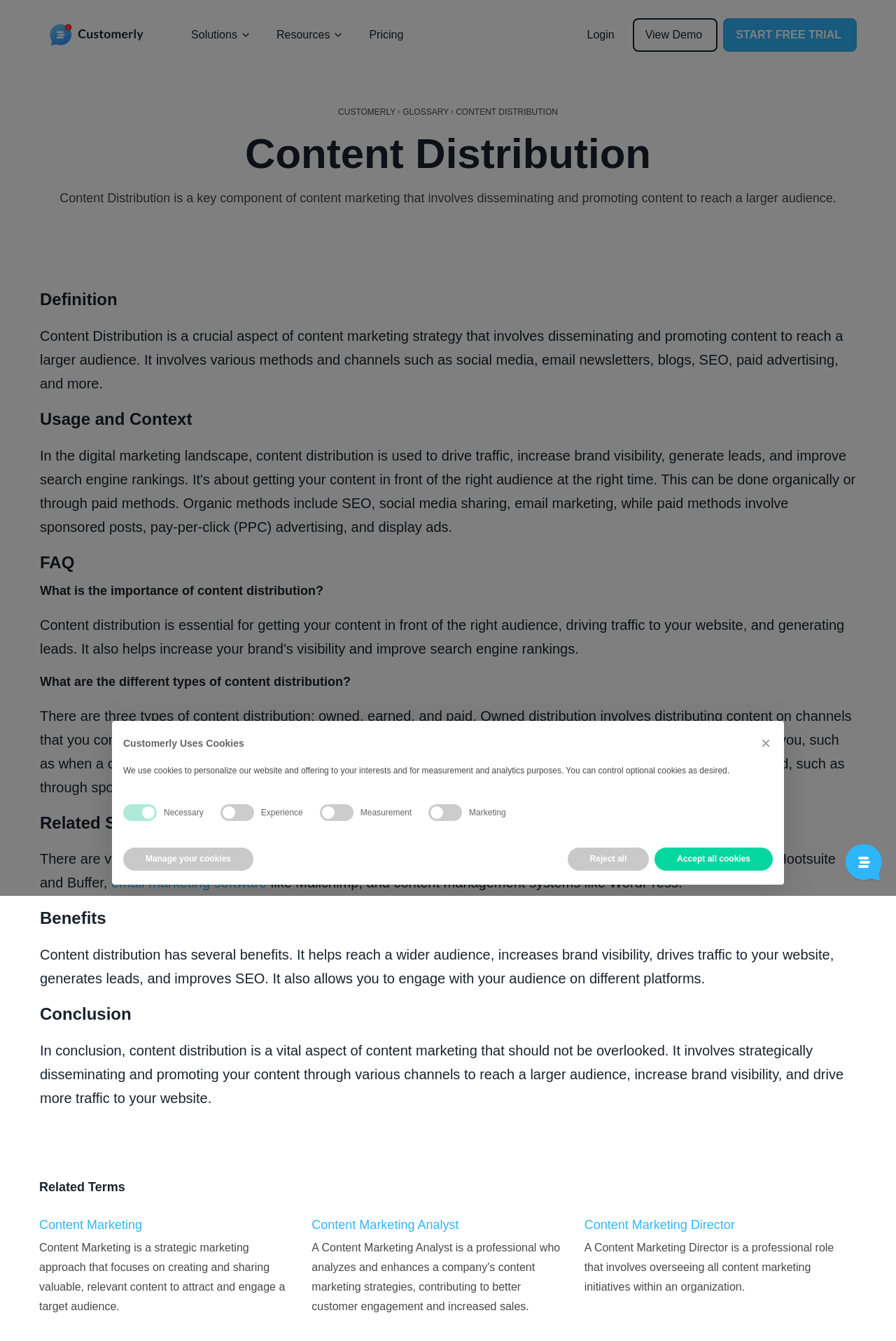Give a concise answer using one word or a phrase to the following question:
What is the purpose of content distribution?

Increases brand visibility